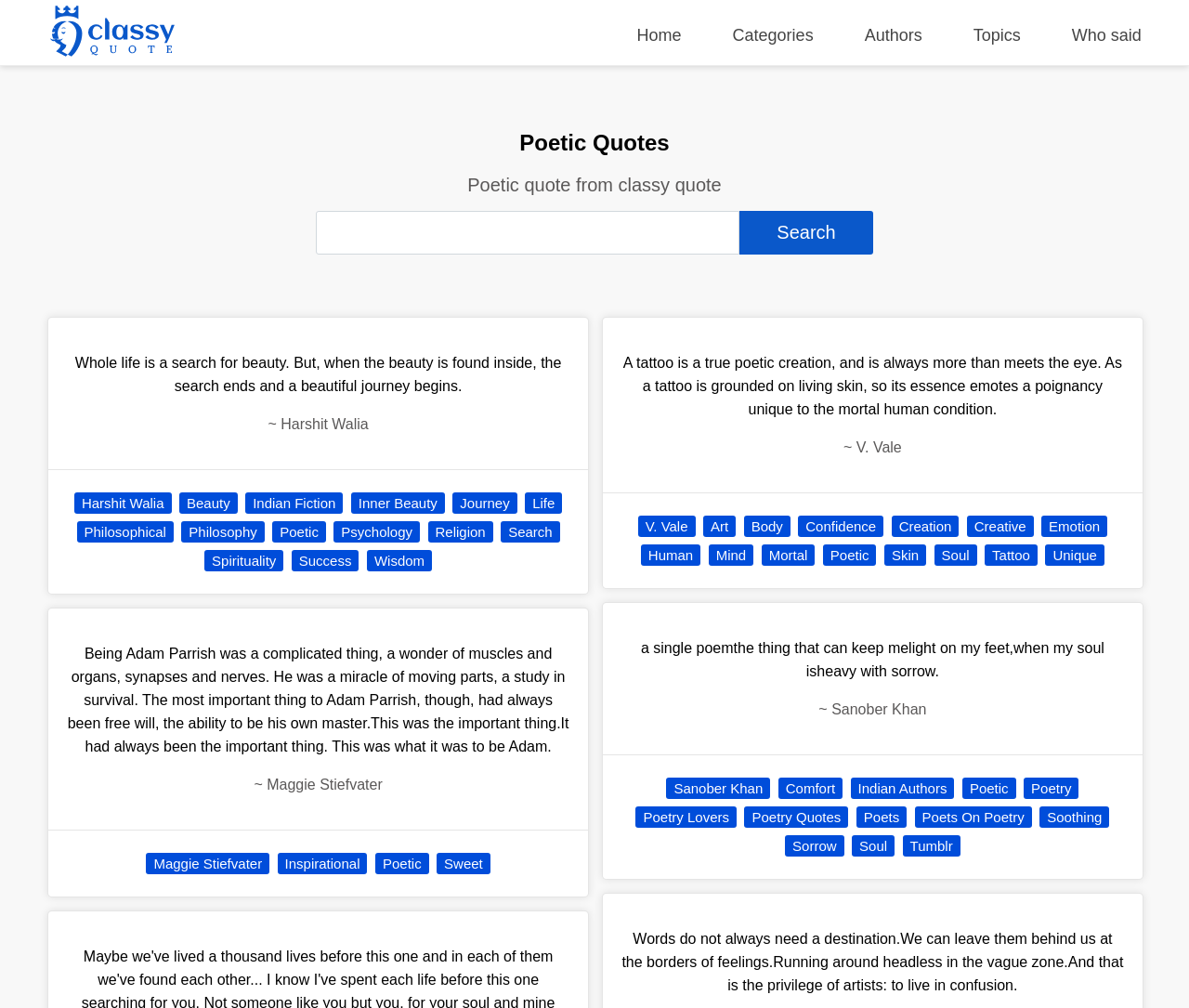How many quotes are displayed on this webpage?
Ensure your answer is thorough and detailed.

There are four quotes displayed on this webpage, each with its own author and topic, and they are arranged vertically on the webpage.